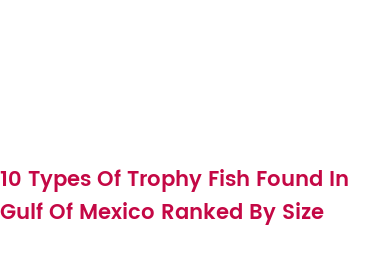Using the details from the image, please elaborate on the following question: What is the primary focus of the article?

The title of the article mentions 'Ranked By Size', which suggests that the primary focus of the article is to provide information about the size of the different types of trophy fish found in the Gulf of Mexico.